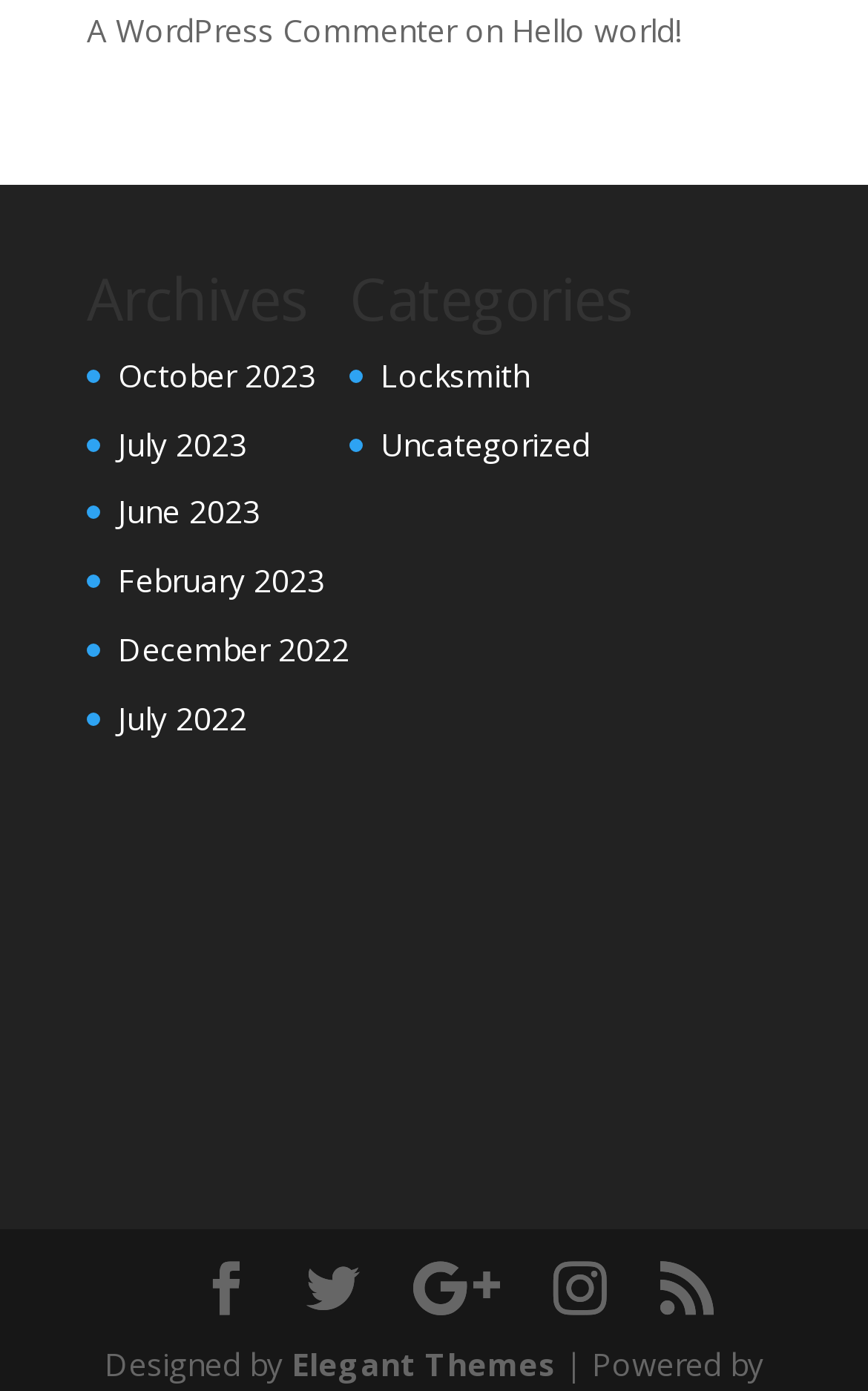Kindly determine the bounding box coordinates for the clickable area to achieve the given instruction: "Go to October 2023".

[0.136, 0.254, 0.364, 0.285]